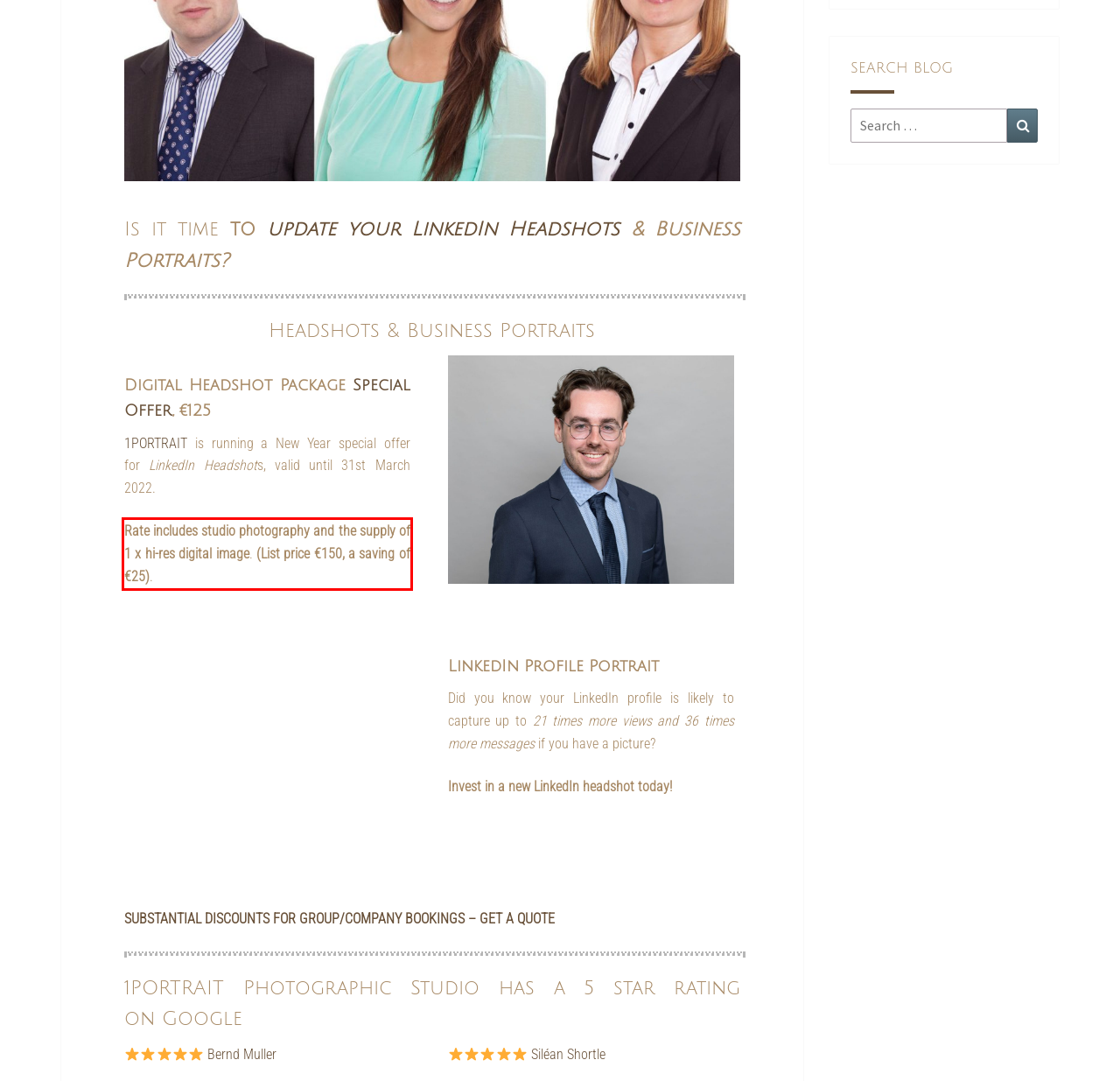Given a screenshot of a webpage containing a red rectangle bounding box, extract and provide the text content found within the red bounding box.

Rate includes studio photography and the supply of 1 x hi-res digital image. (List price €150, a saving of €25).